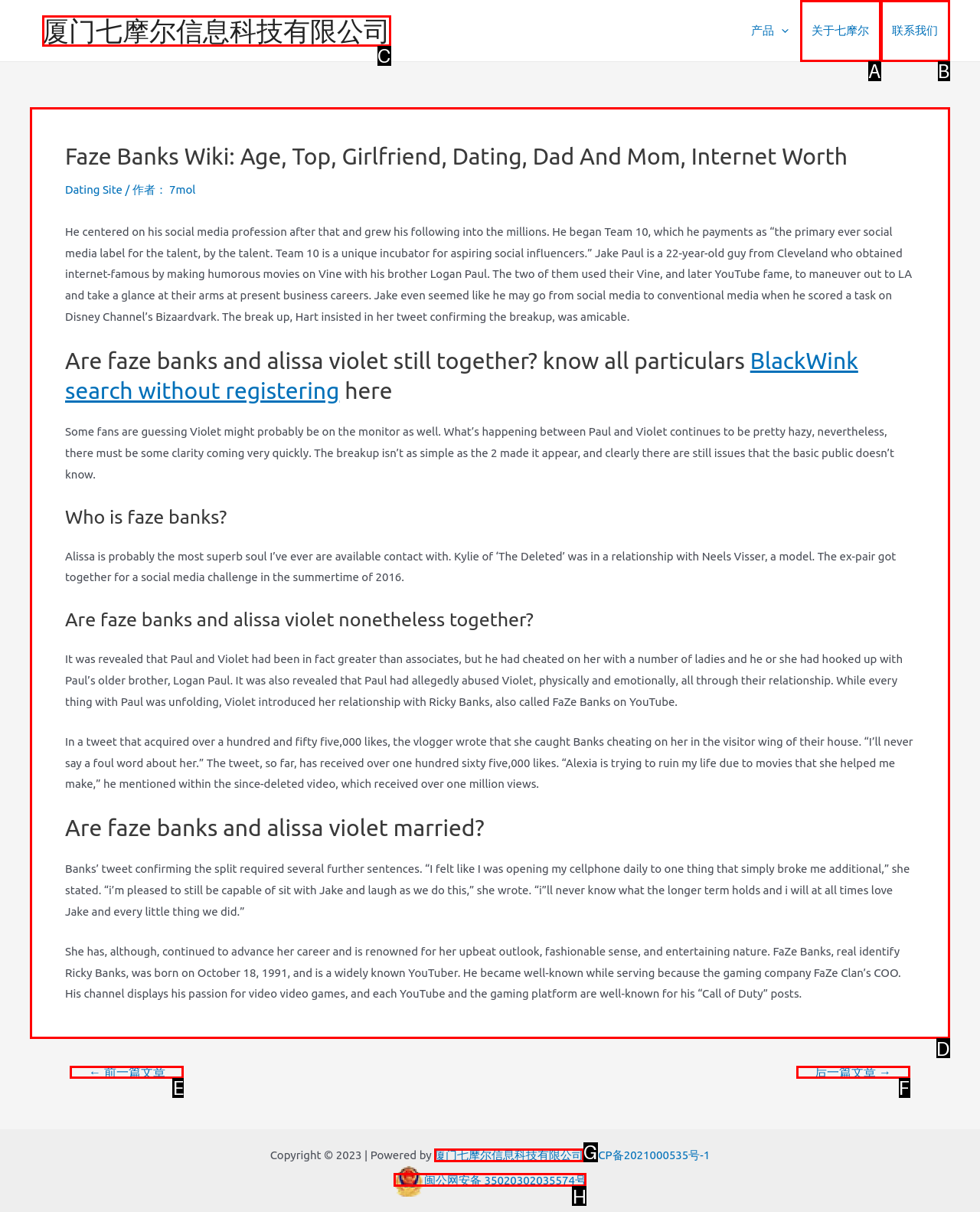Select the letter of the UI element you need to click to complete this task: Read the article about Faze Banks Wiki.

D